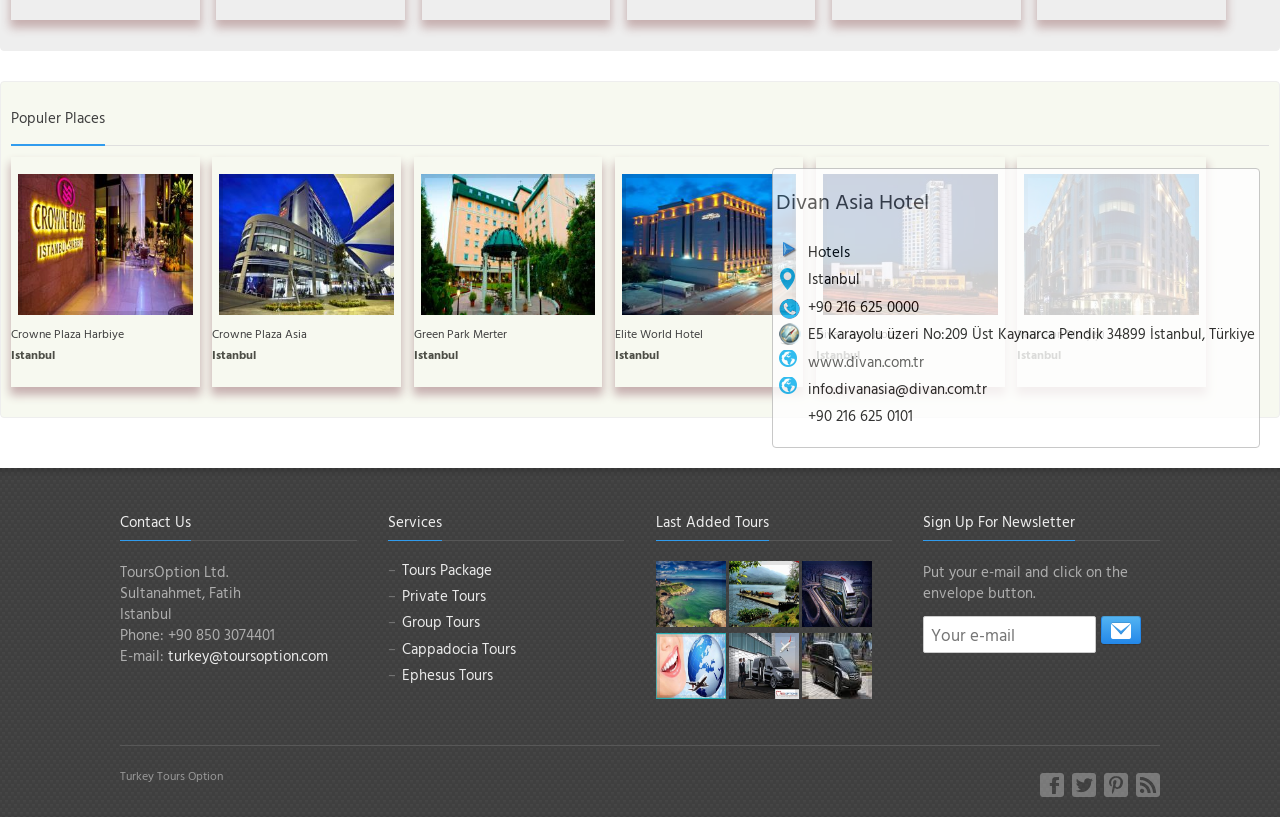What is the purpose of the textbox in the 'Sign Up For Newsletter' section?
Please give a well-detailed answer to the question.

The textbox in the 'Sign Up For Newsletter' section is labeled as 'Your e-mail' and is required, which suggests that its purpose is to enter one's e-mail address in order to sign up for the newsletter.